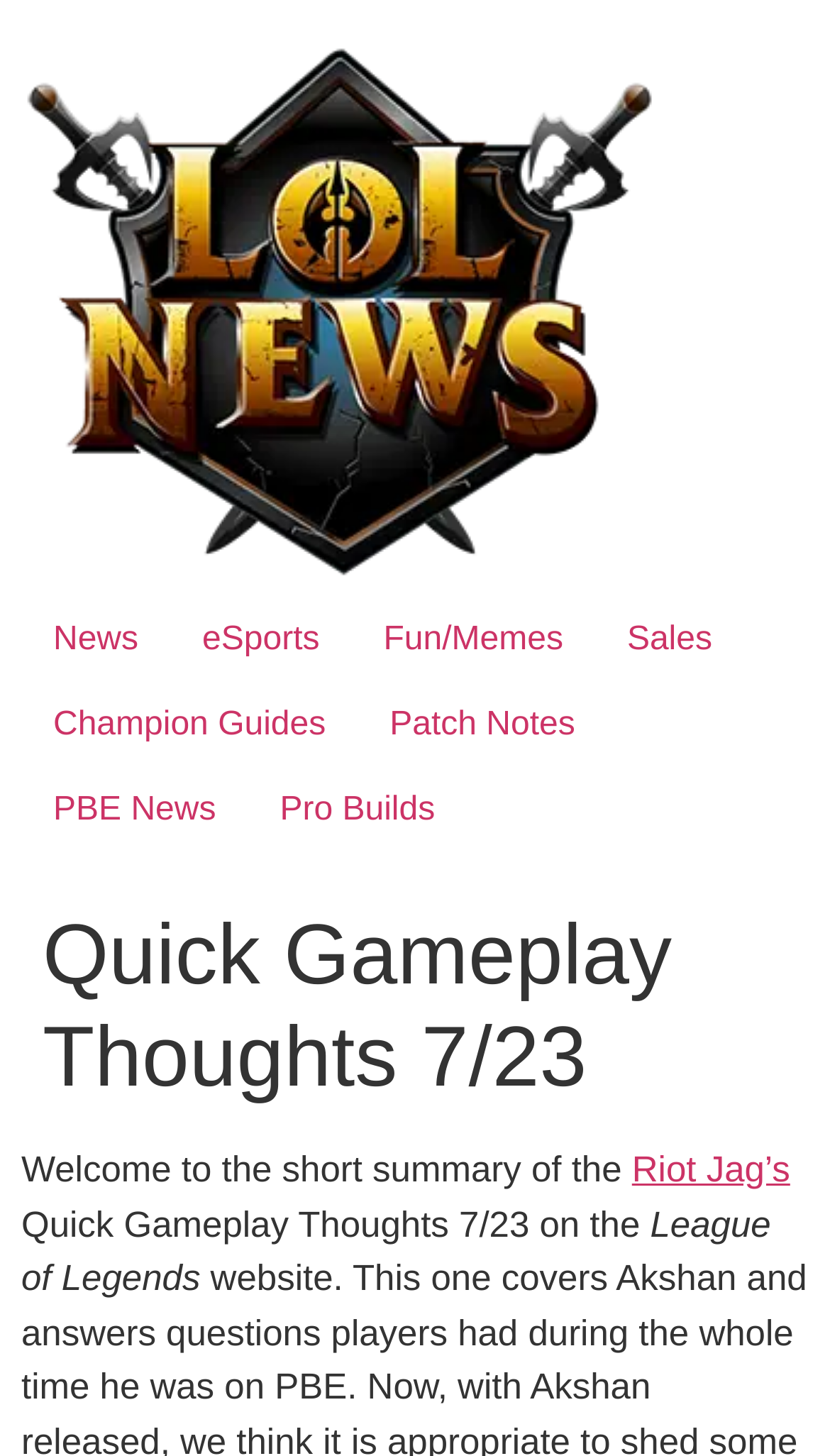Identify the bounding box coordinates for the UI element mentioned here: "aria-label="Twitter"". Provide the coordinates as four float values between 0 and 1, i.e., [left, top, right, bottom].

None